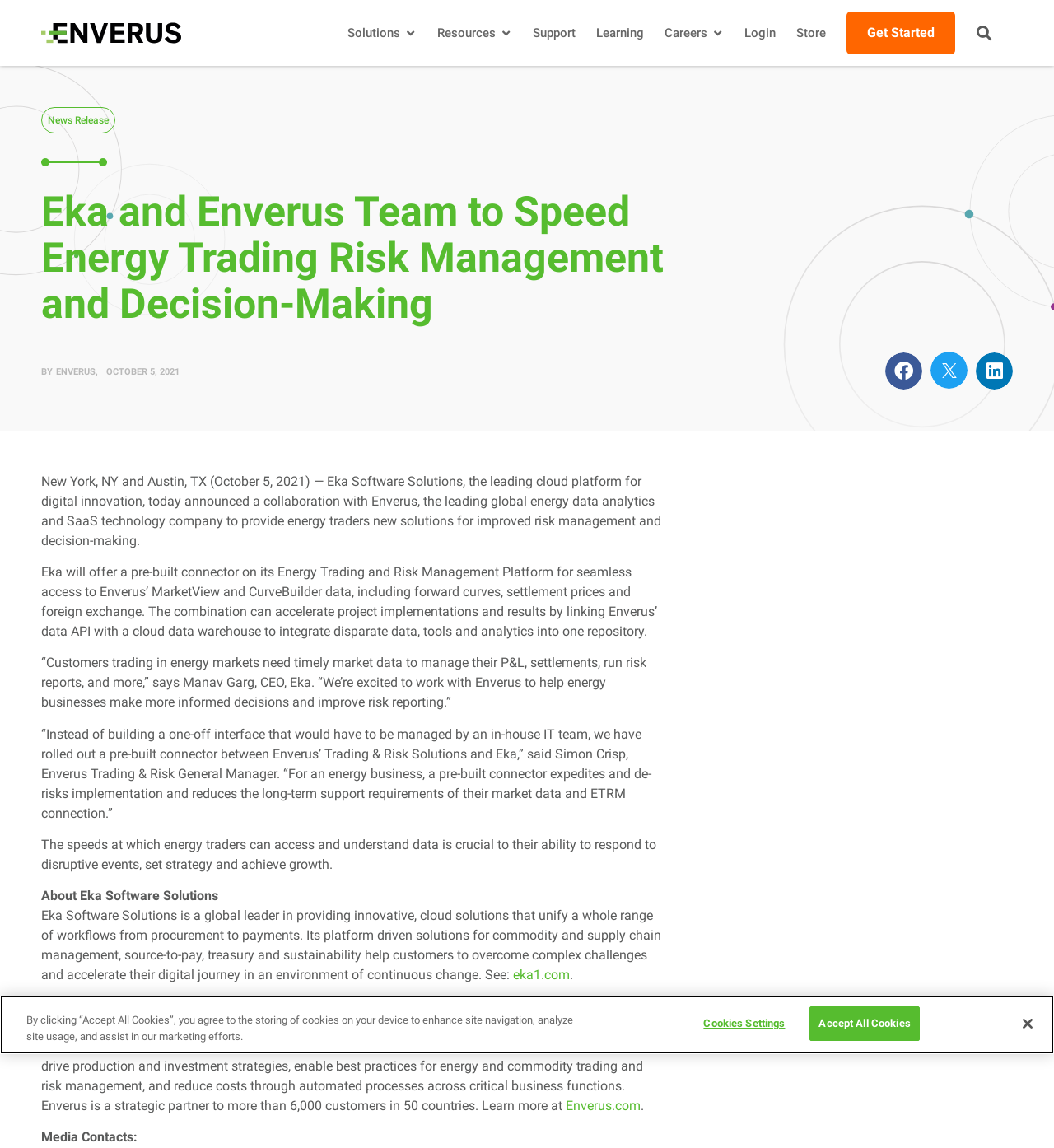Using the webpage screenshot, find the UI element described by Get Started. Provide the bounding box coordinates in the format (top-left x, top-left y, bottom-right x, bottom-right y), ensuring all values are floating point numbers between 0 and 1.

[0.803, 0.01, 0.906, 0.047]